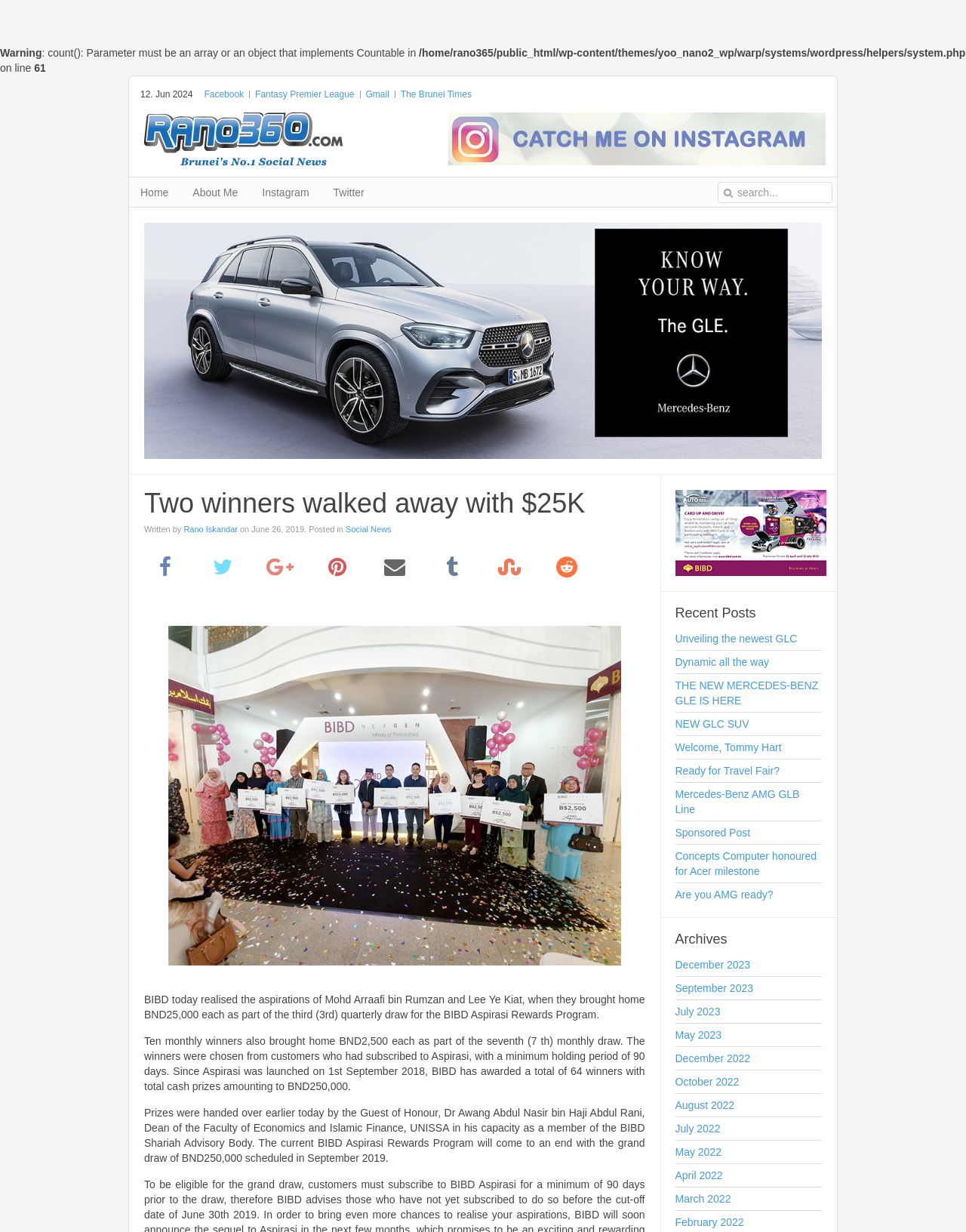Use a single word or phrase to respond to the question:
How much did each of the two winners receive?

BND25,000